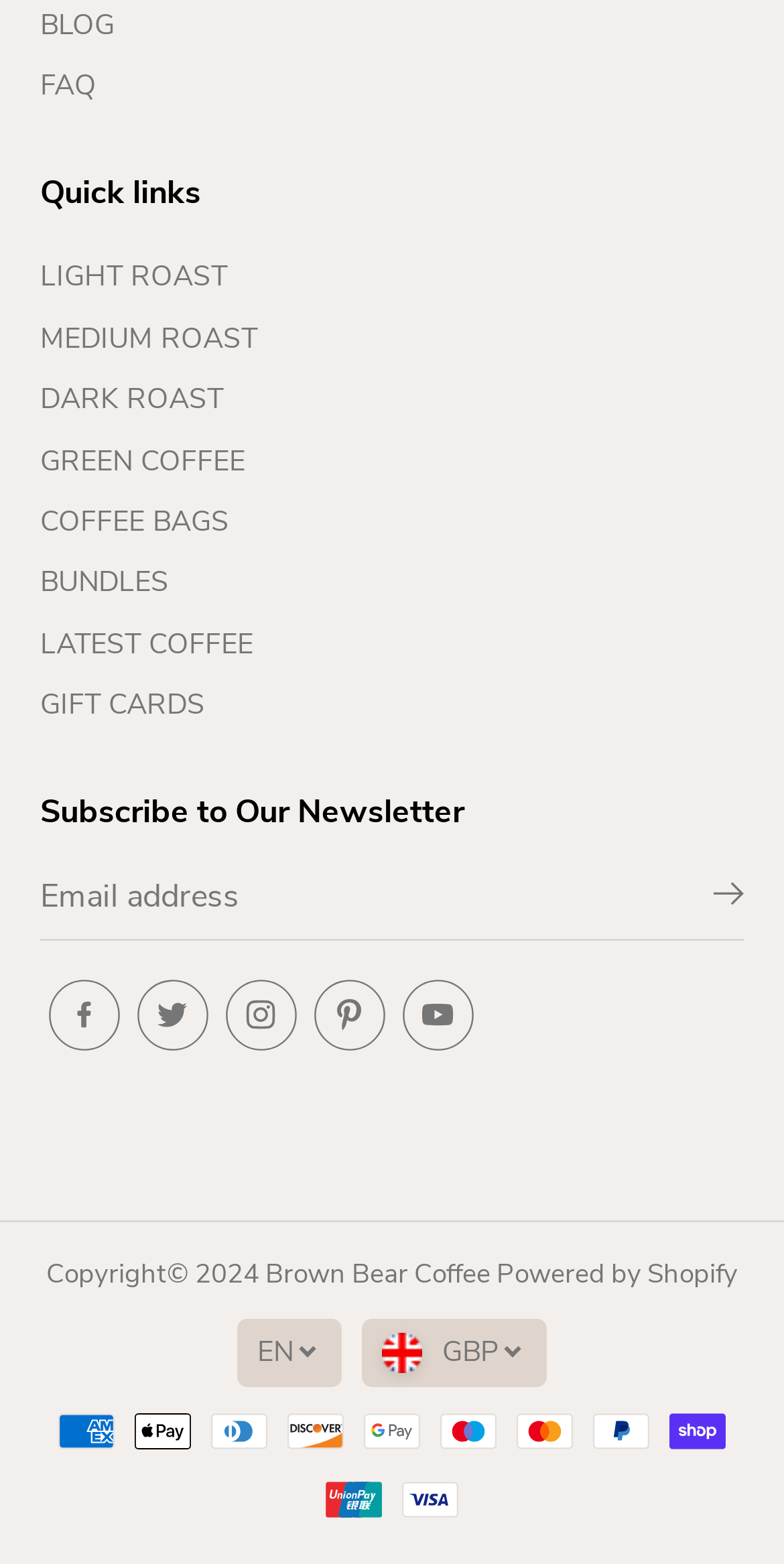What is the main purpose of the webpage?
Answer the question with a single word or phrase derived from the image.

Coffee shopping